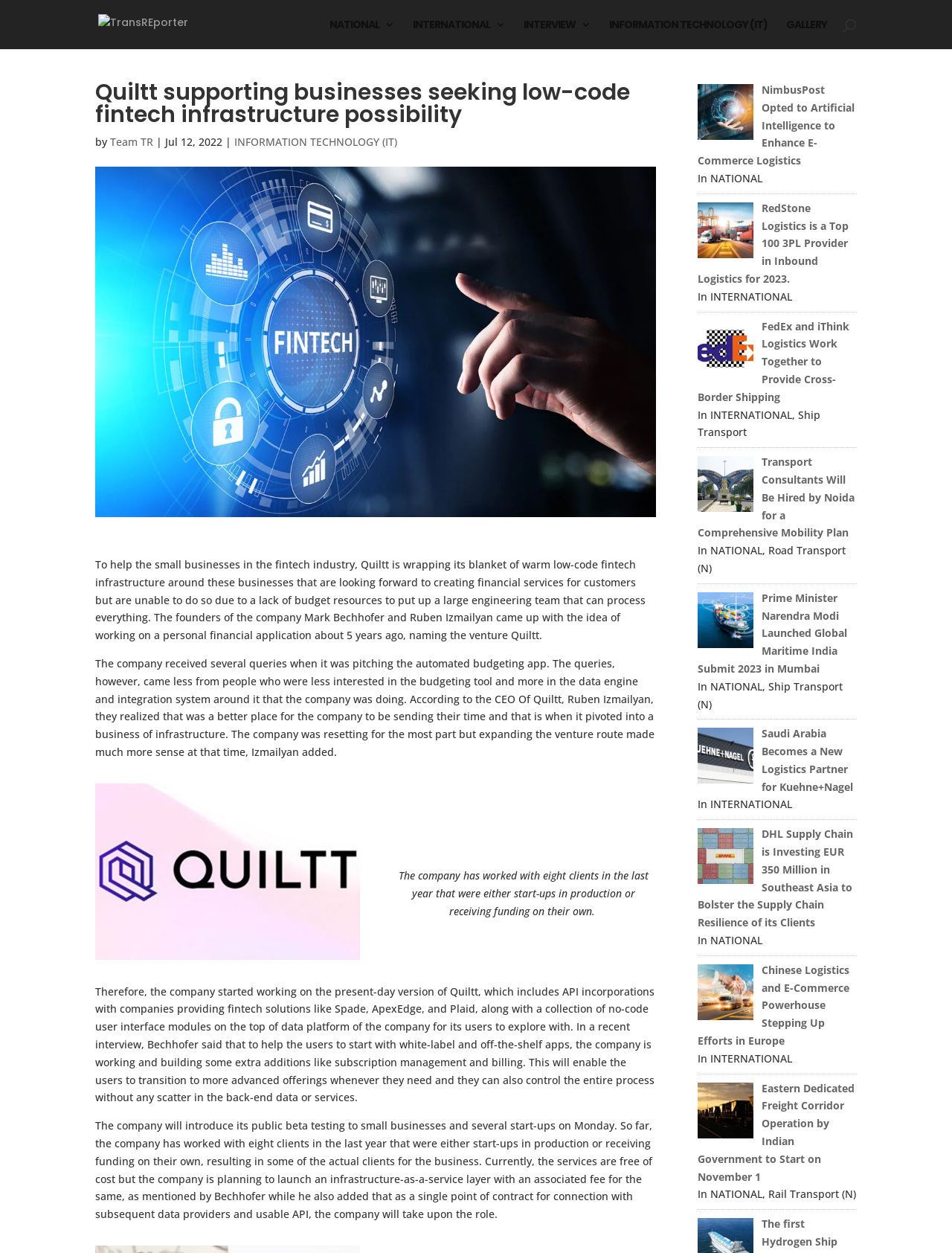Find the bounding box coordinates of the element to click in order to complete the given instruction: "Read about Quiltt."

[0.1, 0.445, 0.678, 0.513]